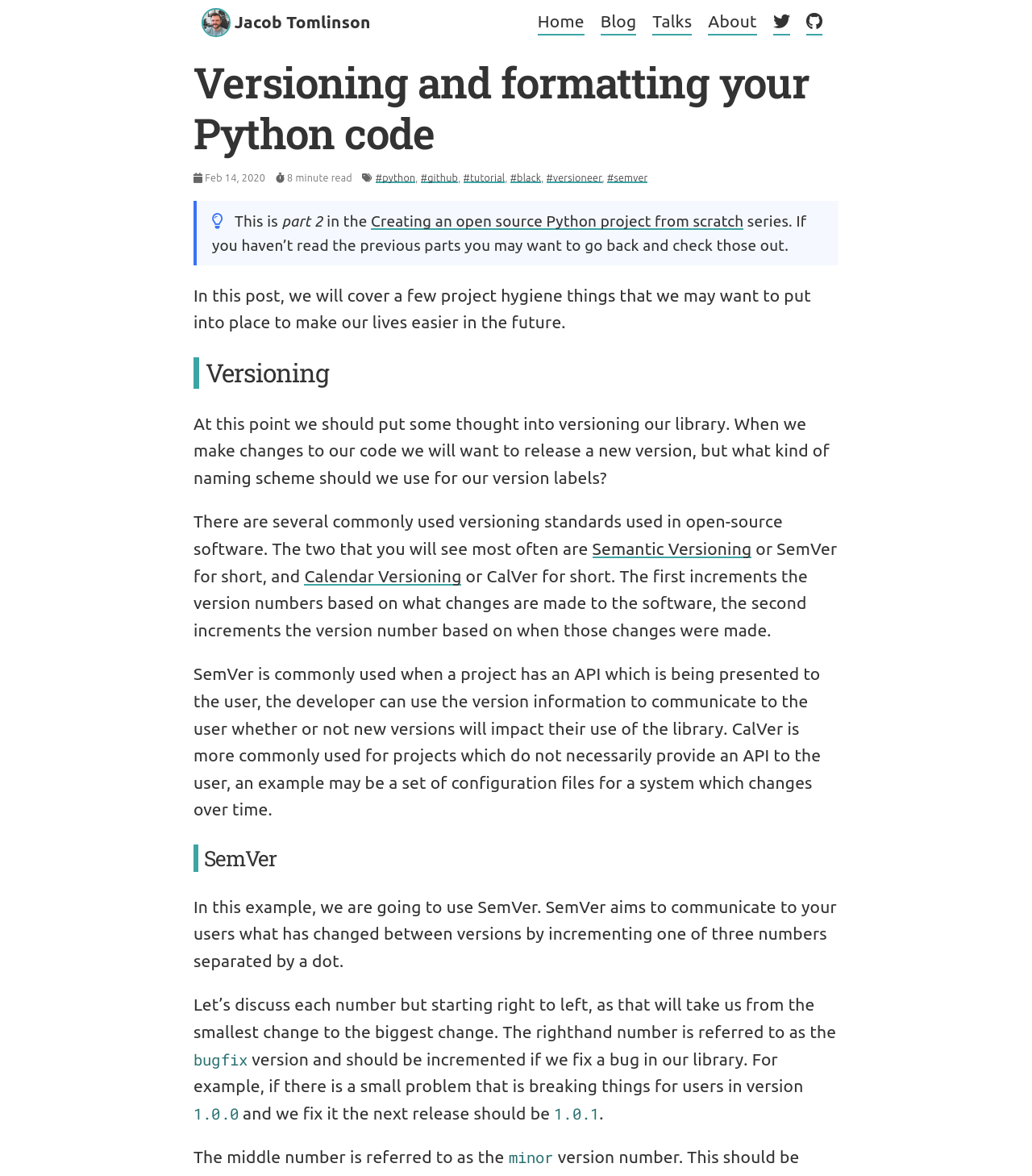Extract the bounding box coordinates for the HTML element that matches this description: "#semver". The coordinates should be four float numbers between 0 and 1, i.e., [left, top, right, bottom].

[0.588, 0.146, 0.628, 0.156]